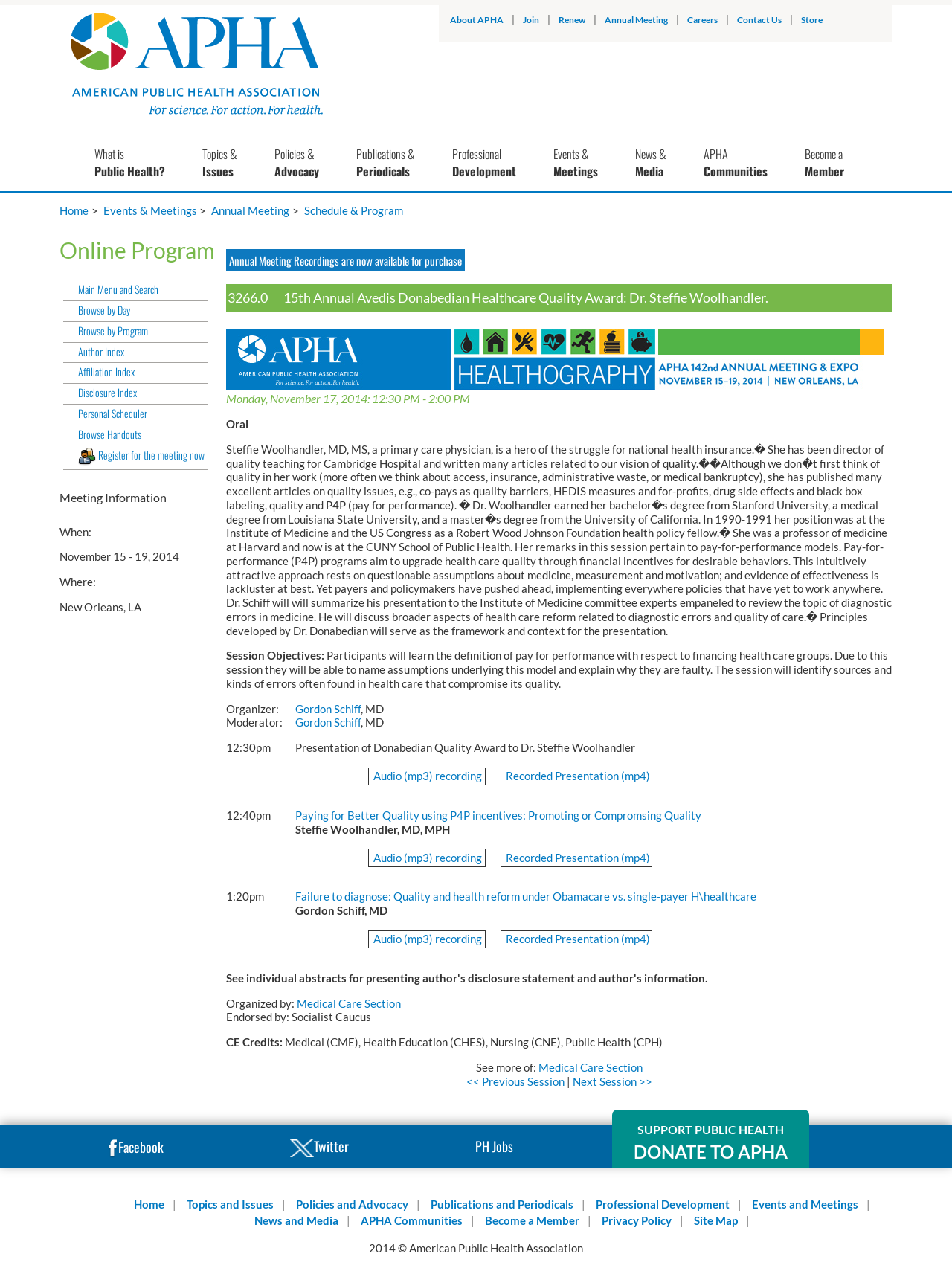Please specify the bounding box coordinates of the area that should be clicked to accomplish the following instruction: "Click on the 'About APHA' link". The coordinates should consist of four float numbers between 0 and 1, i.e., [left, top, right, bottom].

[0.473, 0.011, 0.529, 0.02]